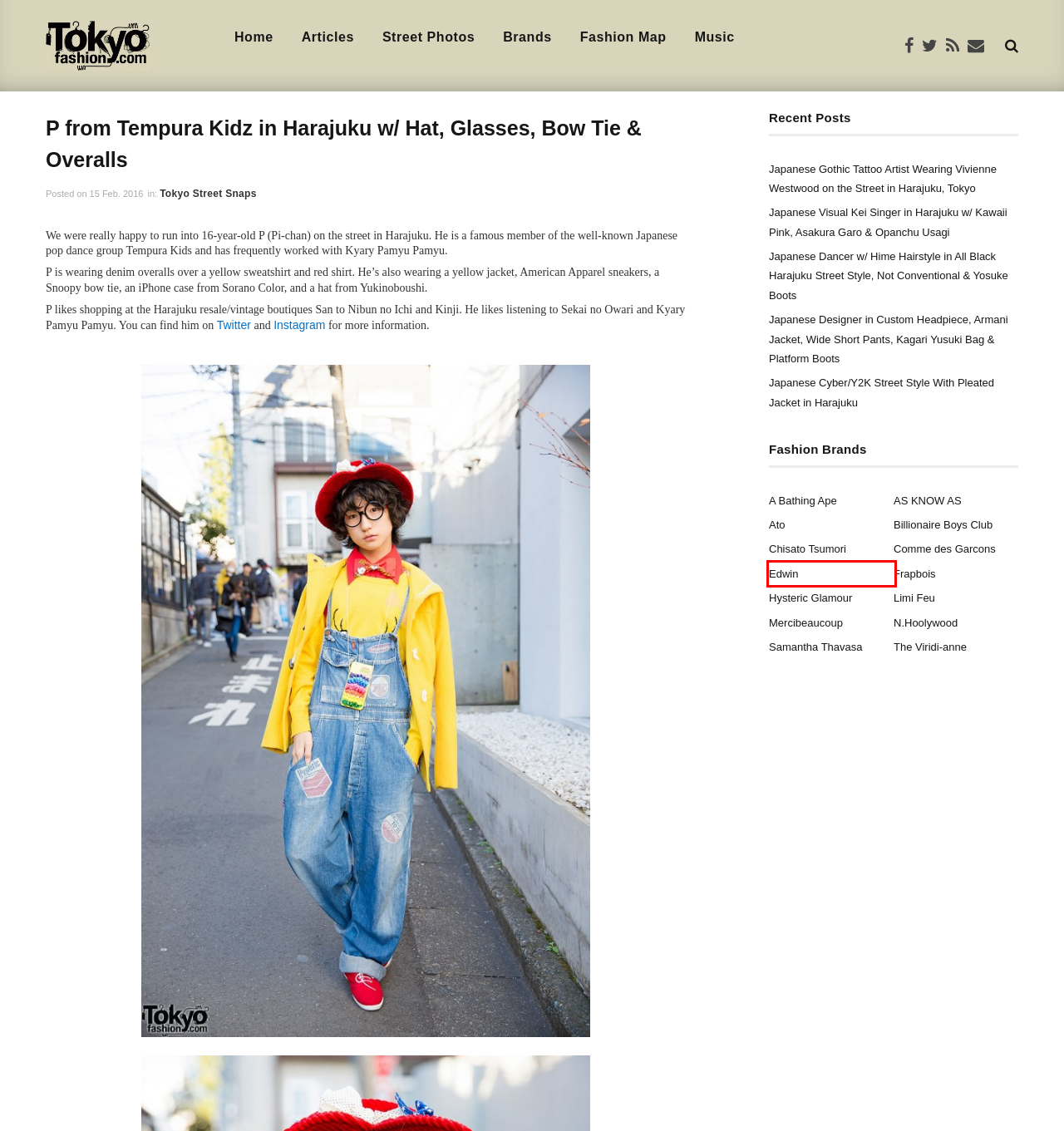Given a screenshot of a webpage with a red bounding box around an element, choose the most appropriate webpage description for the new page displayed after clicking the element within the bounding box. Here are the candidates:
A. Brands – Tokyo Fashion
B. Music & Japanese Street Fashion – Tokyo Fashion
C. The Viridi-anne
D. Edwin
E. Japanese Visual Kei Singer in Harajuku w/ Kawaii Pink, Asakura Garo & Opanchu Usagi – Tokyo Fashion
F. Samantha Thavasa
G. Mercibeaucoup
H. Tokyo Fashion Map – Tokyo Fashion

D